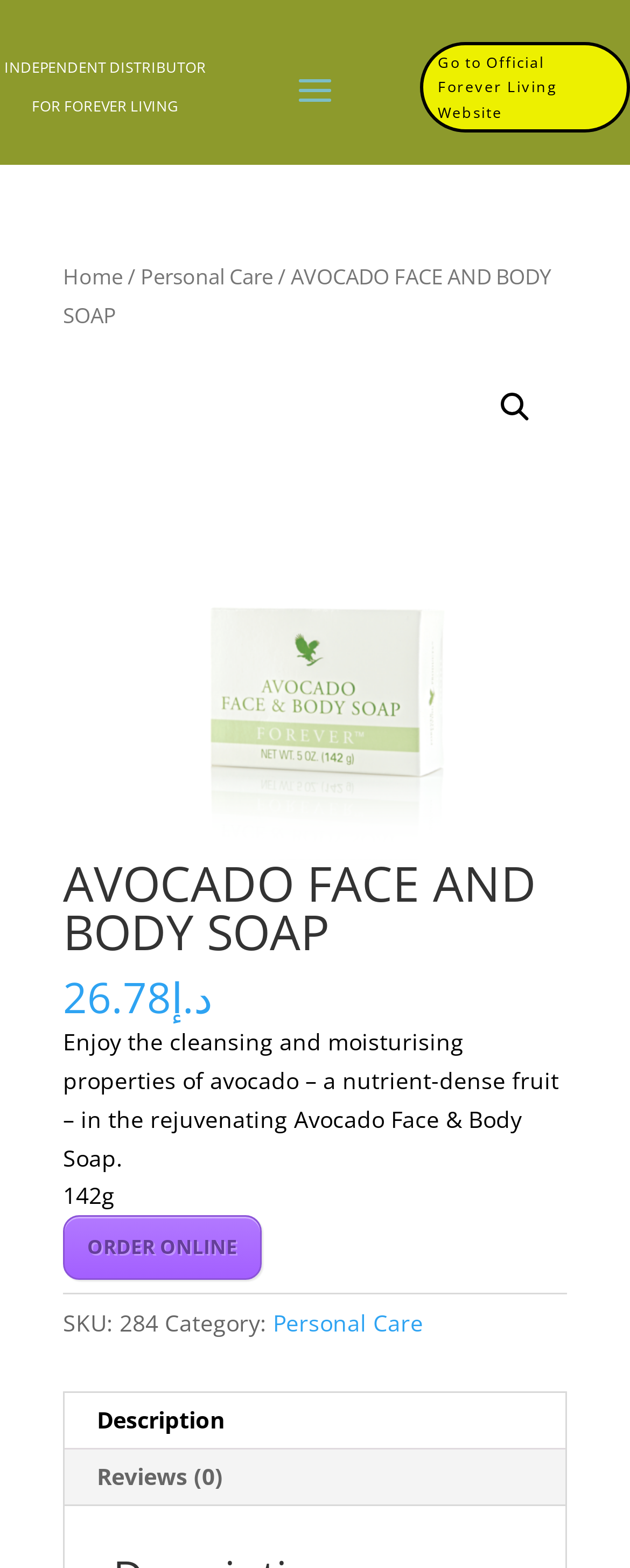Refer to the screenshot and give an in-depth answer to this question: What is the category of Avocado Face and Body Soap?

I found the category of the product by looking at the text that describes the product details, which is 'Category: Personal Care'.